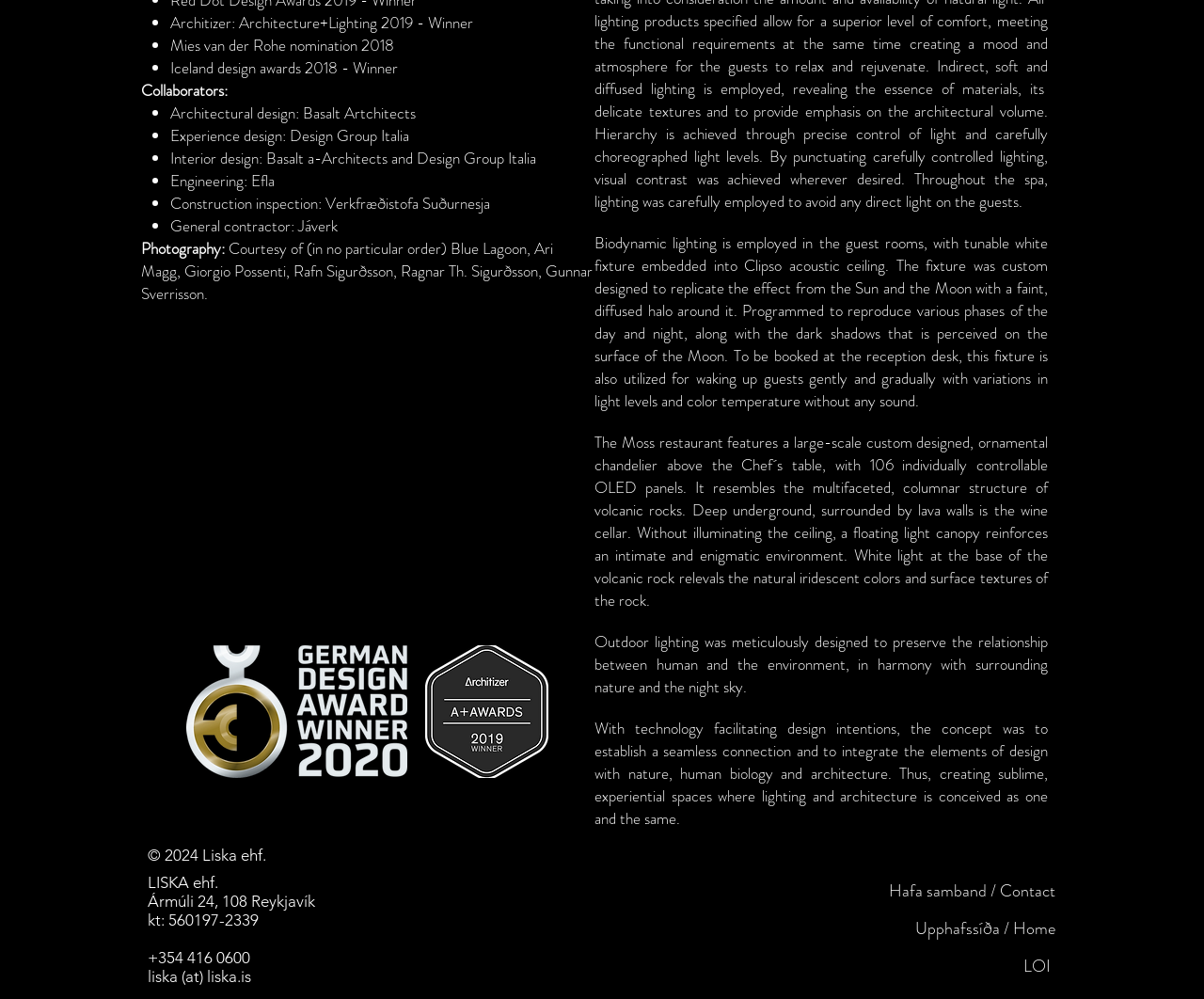What is the material of the rock in the wine cellar? Analyze the screenshot and reply with just one word or a short phrase.

Volcanic rock